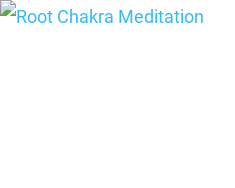Give a one-word or phrase response to the following question: When was the content published?

April 16, 2019